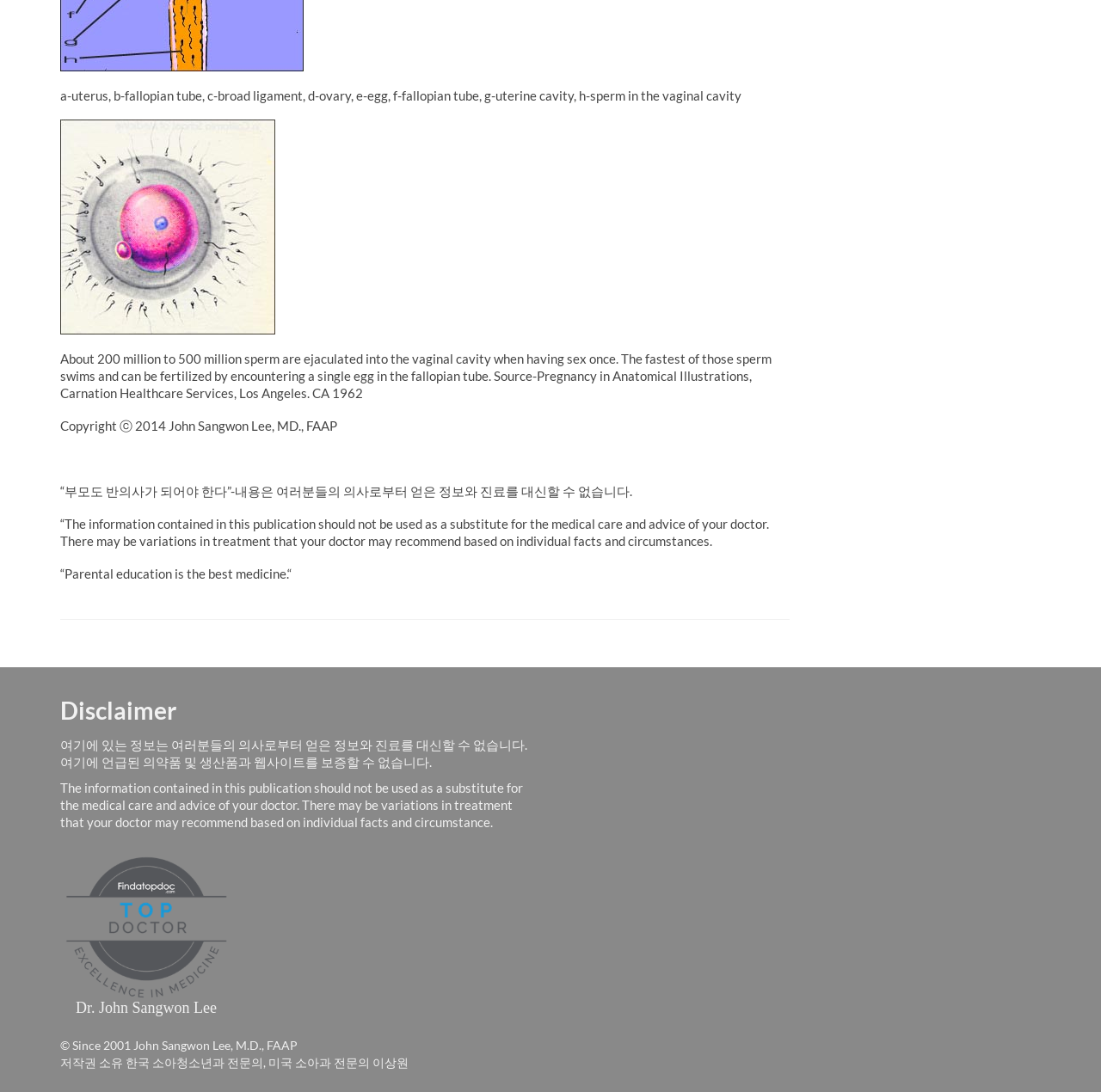What is the language of the text in the disclaimer section?
Look at the image and construct a detailed response to the question.

The disclaimer section contains text in both Korean and English, with the Korean text appearing to be a translation of the English text, which warns that the information contained in this publication should not be used as a substitute for medical care and advice.